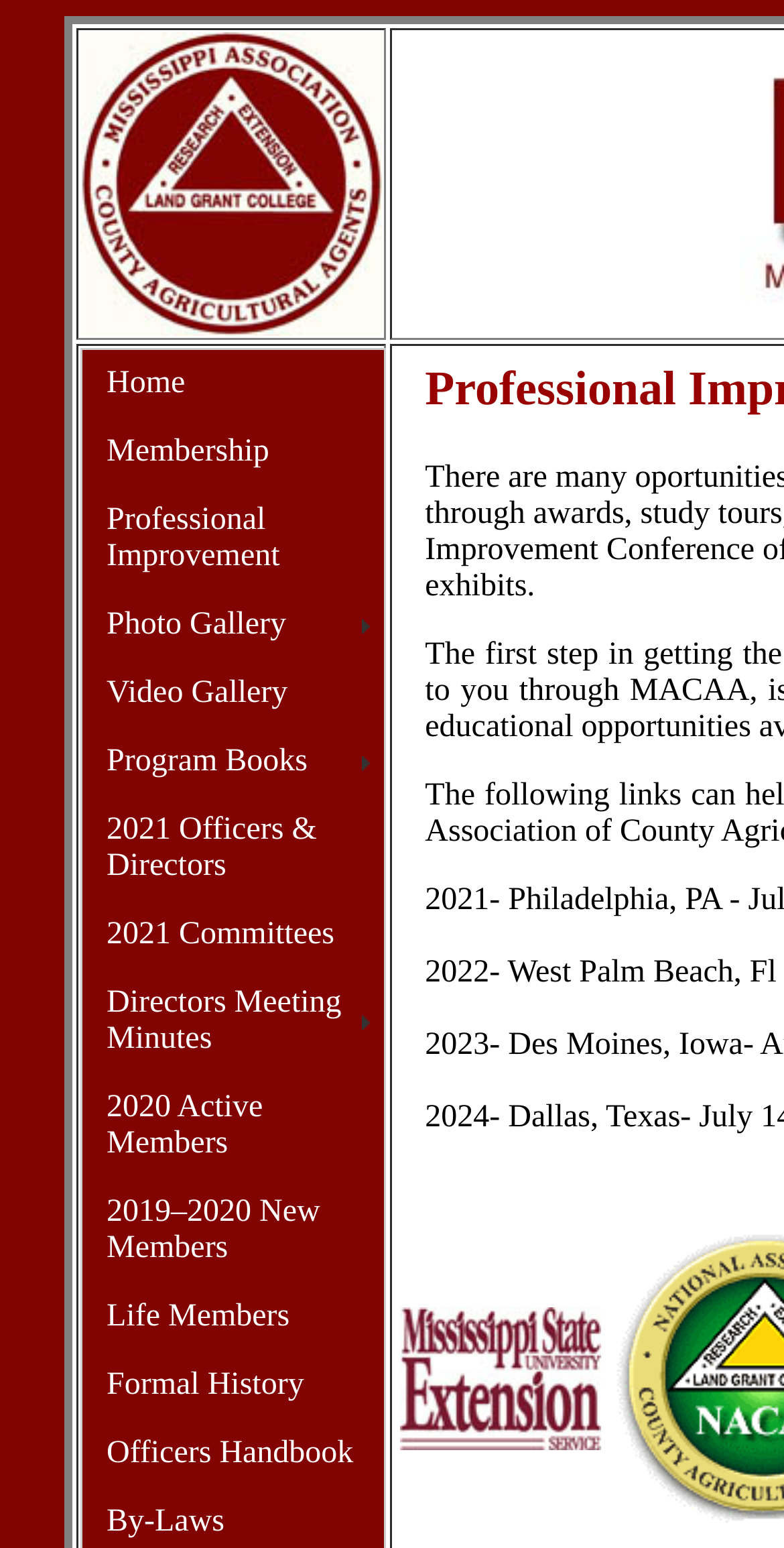Show the bounding box coordinates for the HTML element described as: "Home".

[0.105, 0.226, 0.49, 0.27]